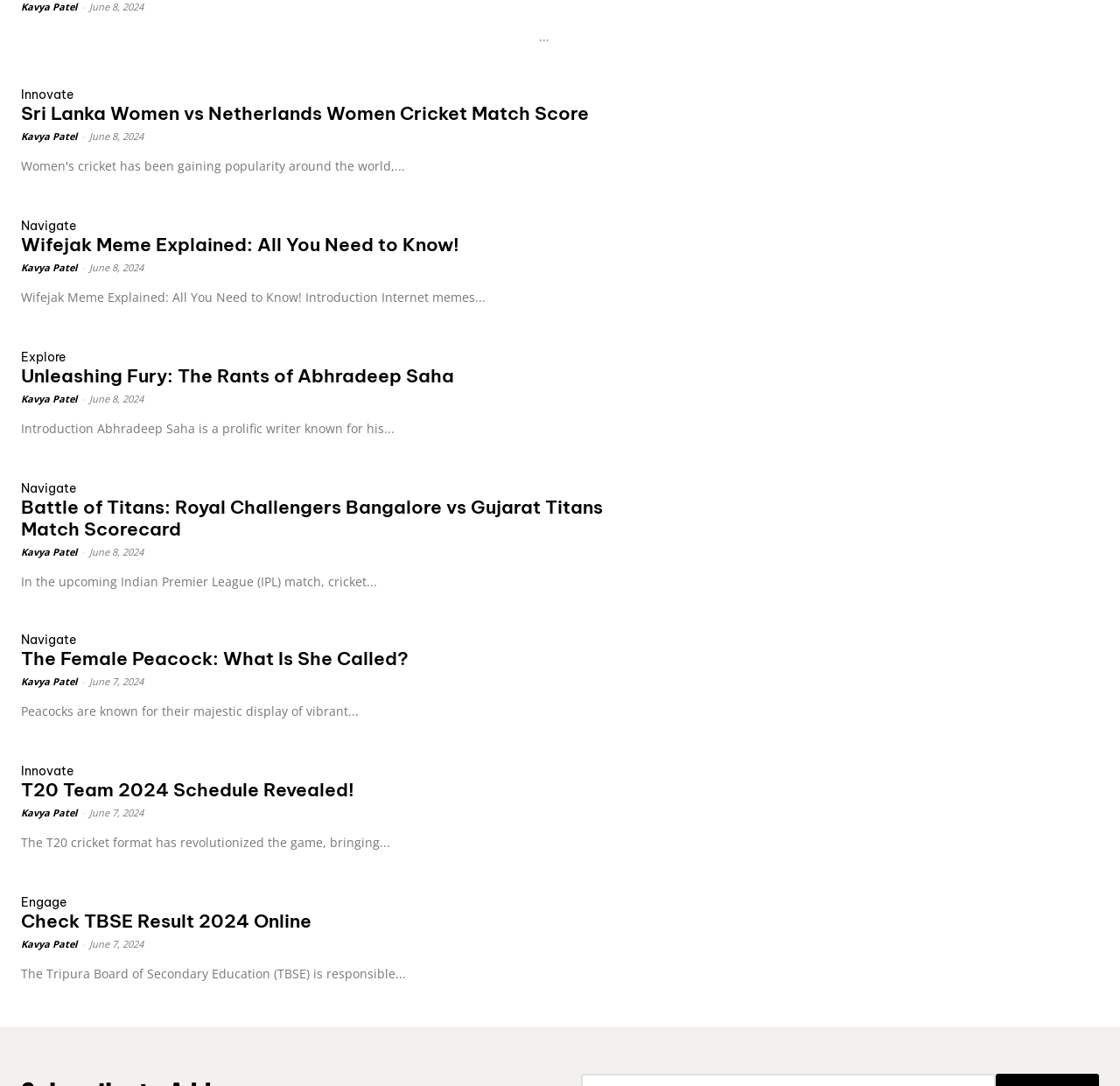Locate and provide the bounding box coordinates for the HTML element that matches this description: "title="Check TBSE Result 2024 Online"".

[0.553, 0.815, 0.731, 0.907]